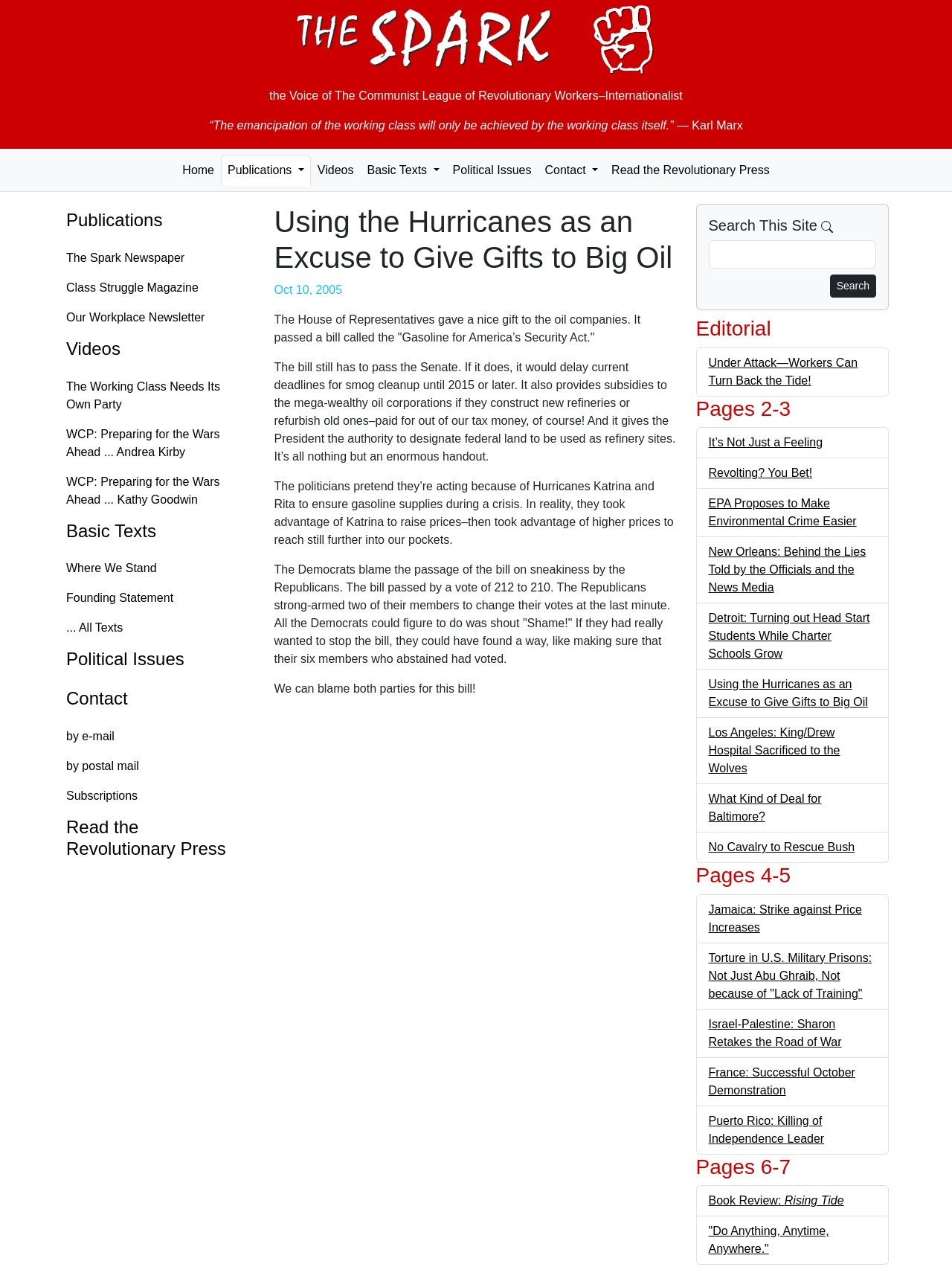Locate the bounding box coordinates of the clickable region to complete the following instruction: "Go to the 'Publications' page."

[0.057, 0.161, 0.269, 0.187]